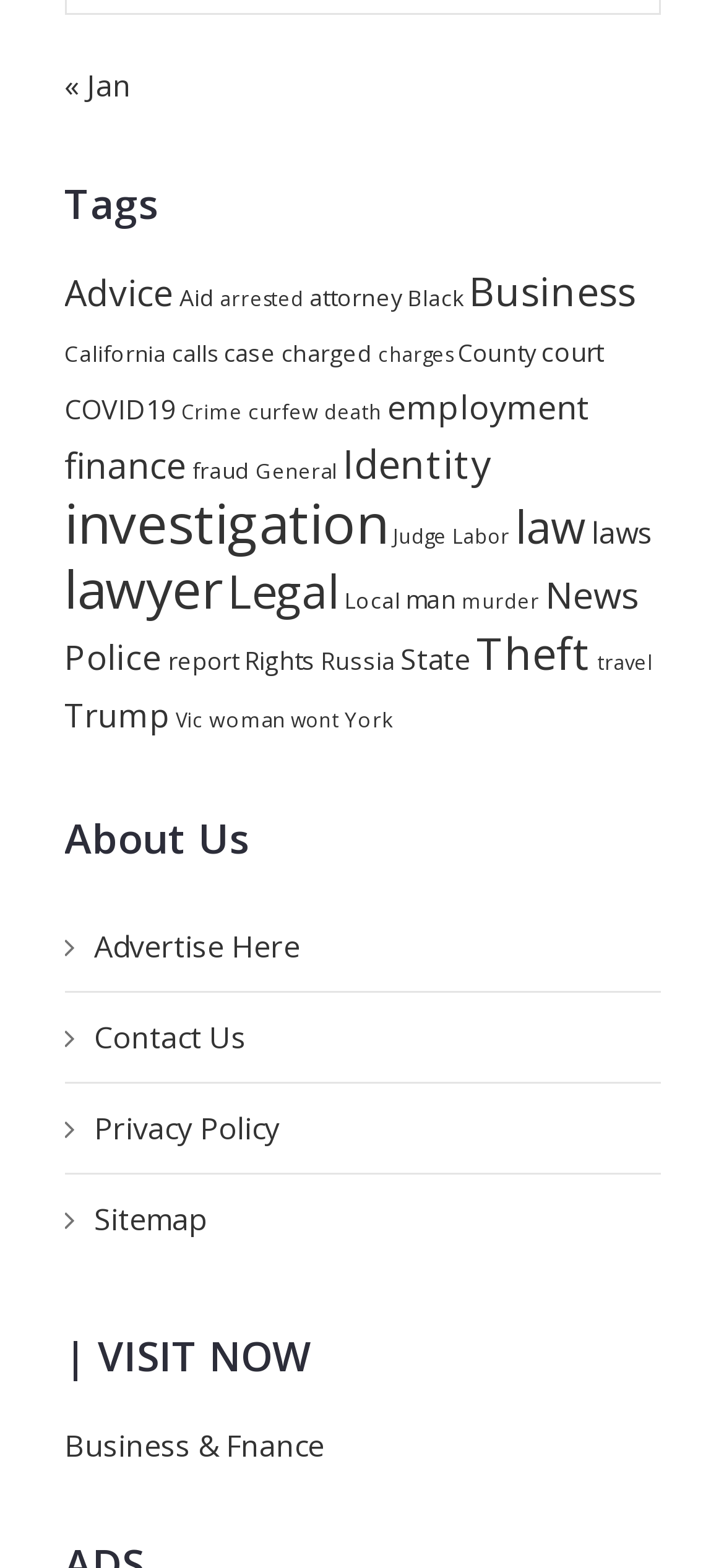How many links are under the 'About Us' heading?
Refer to the image and provide a concise answer in one word or phrase.

4